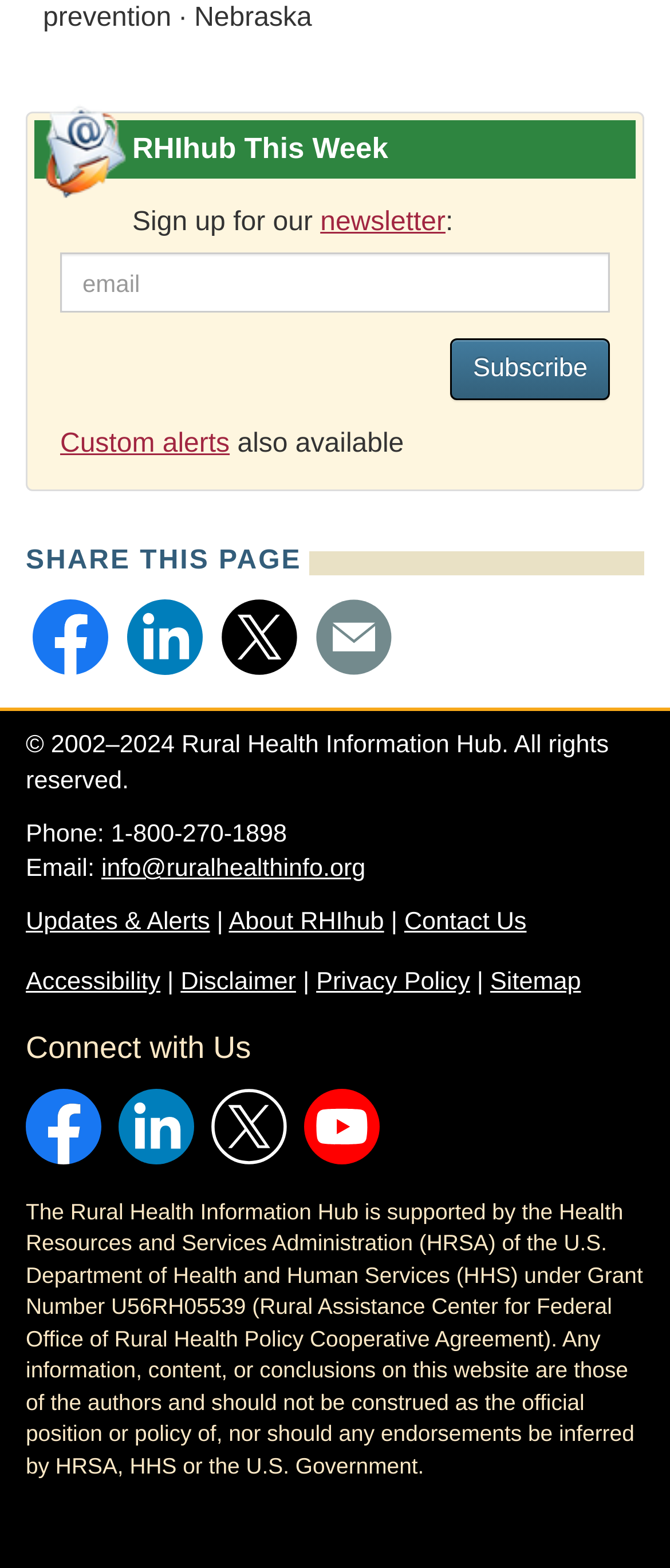Please identify the bounding box coordinates of the area I need to click to accomplish the following instruction: "Sign up for the newsletter".

[0.09, 0.161, 0.91, 0.2]